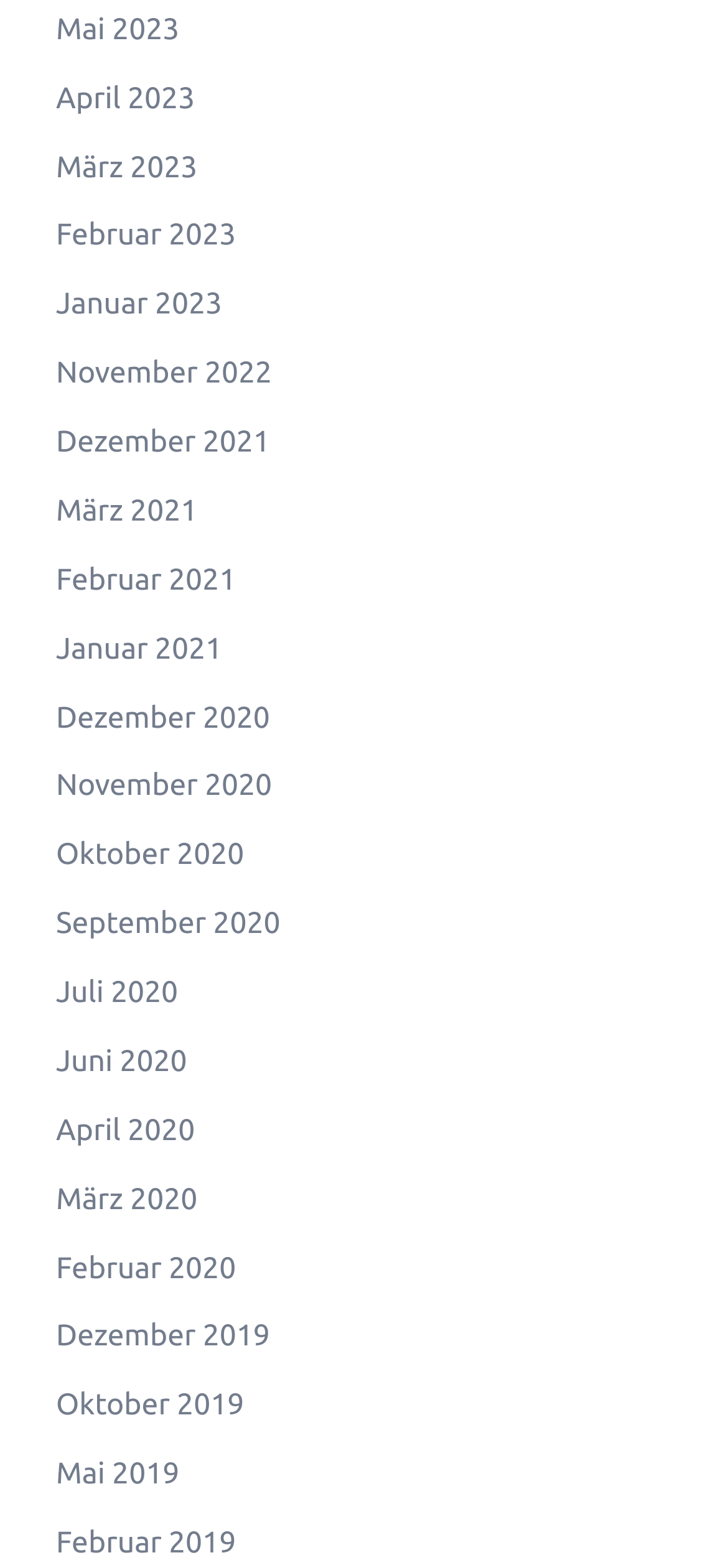Provide a thorough and detailed response to the question by examining the image: 
How many links are there in total?

I can count the number of links in the list, which are 23 in total.